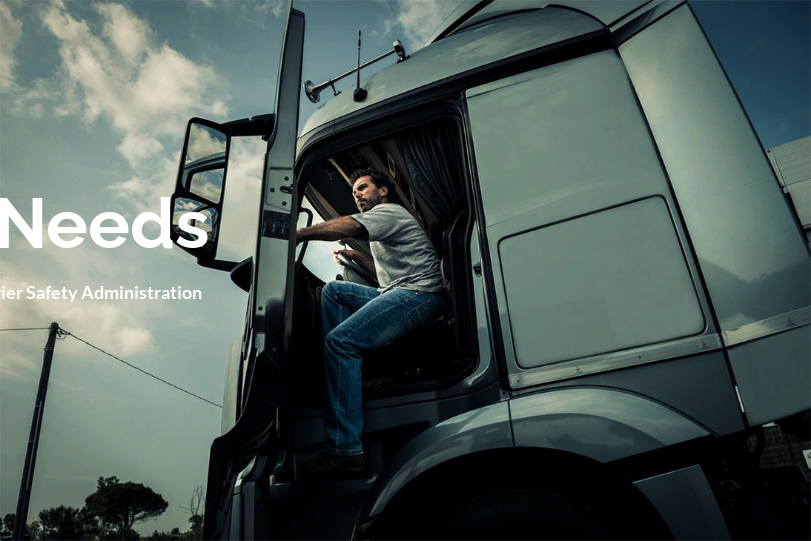Carefully examine the image and provide an in-depth answer to the question: What is the significance of the text 'Driving Your Commercial Needs'?

The caption explains that the text 'Driving Your Commercial Needs' is referencing the significance of registered process agents with the Federal Motor Carrier Safety Administration (FMCSA), implying that the driver's work is professional and regulated by the FMCSA.